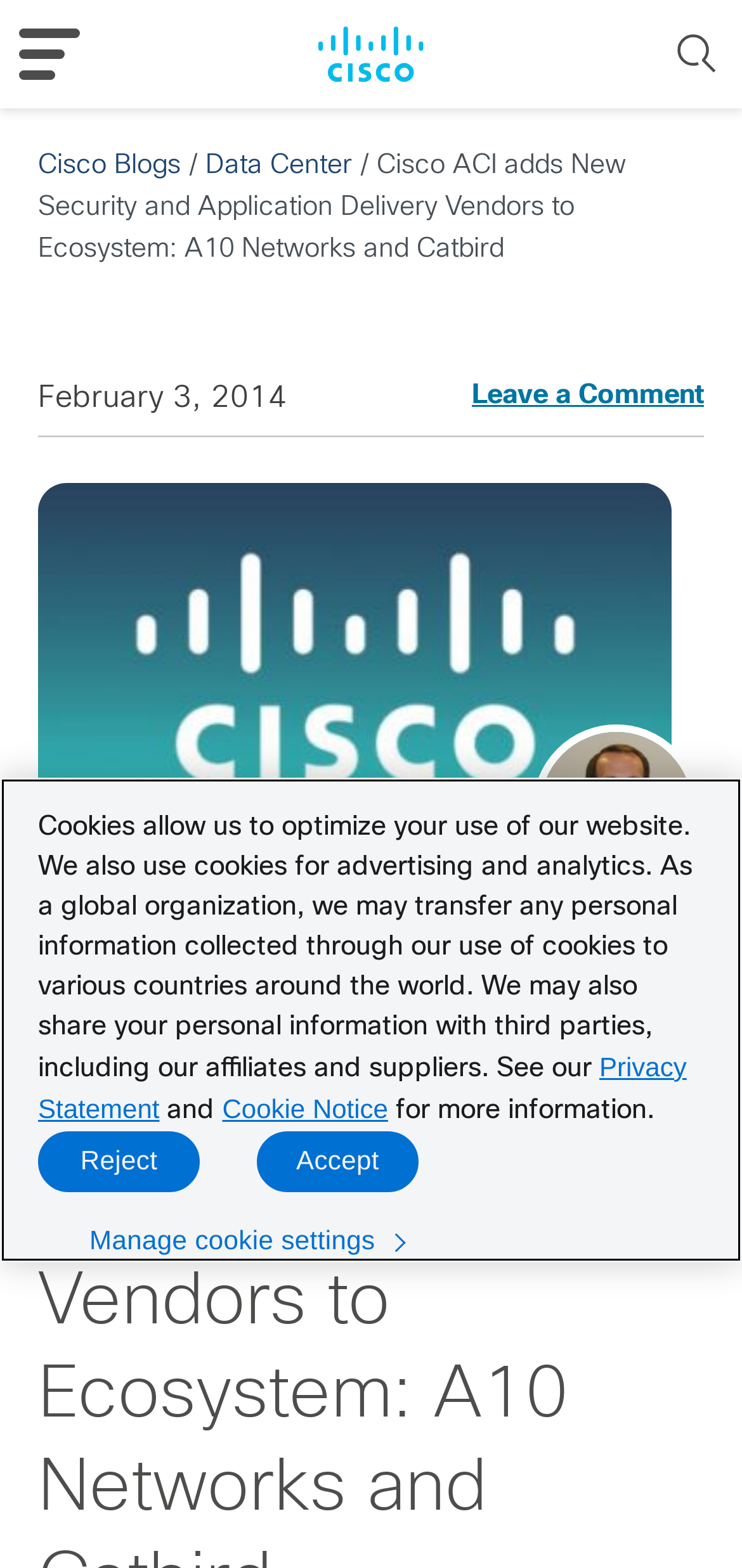Describe all the key features of the webpage in detail.

The webpage is a blog post from Cisco Blogs, with the title "Cisco ACI adds New Security and Application Delivery Vendors to Ecosystem: A10 Networks and Catbird". At the top left, there is a link to "Cisco Blogs" accompanied by an image. Next to it, there is a "MENU" button. On the top right, there is a "Search" button with an image.

Below the top navigation, there is a horizontal menu with links to "Cisco Blogs", a separator, and a link to "Data Center". The main content of the blog post is a header with the title, followed by the date "February 3, 2014", and a link to "Leave a Comment". 

The blog post content is not explicitly described in the accessibility tree, but it is likely to be a text article discussing the topic mentioned in the title. At the bottom of the main content, there is an image of an avatar, and a link to "Data Center" with a heading.

At the bottom of the page, there is a "Cookie banner" region with a privacy notice. The notice explains how cookies are used on the website and provides links to the "Privacy Statement" and "Cookie Notice" for more information. There are three buttons: "Manage cookie settings", "Reject", and "Accept" to control cookie settings.